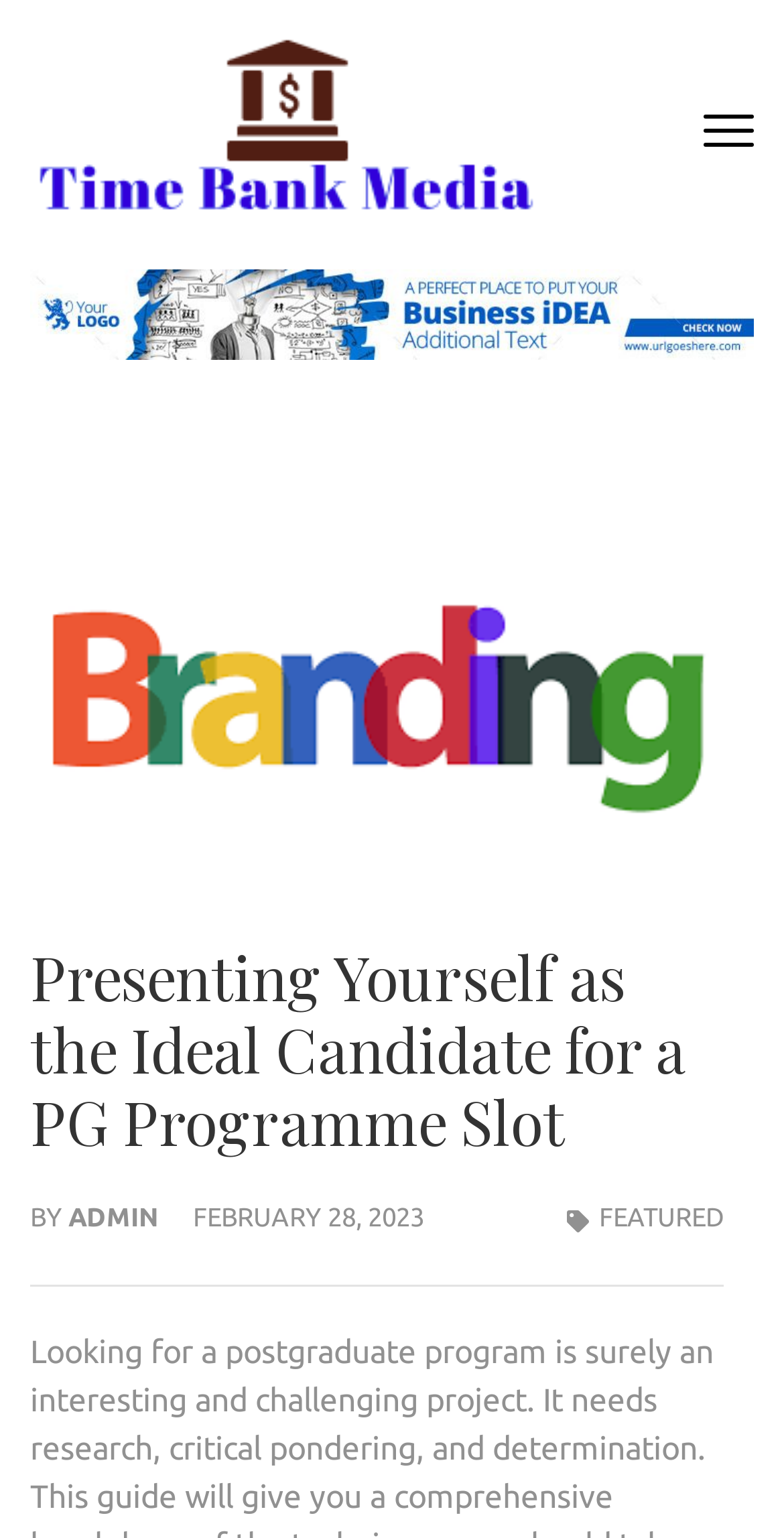Who is the author of the article?
Please provide a single word or phrase based on the screenshot.

ADMIN